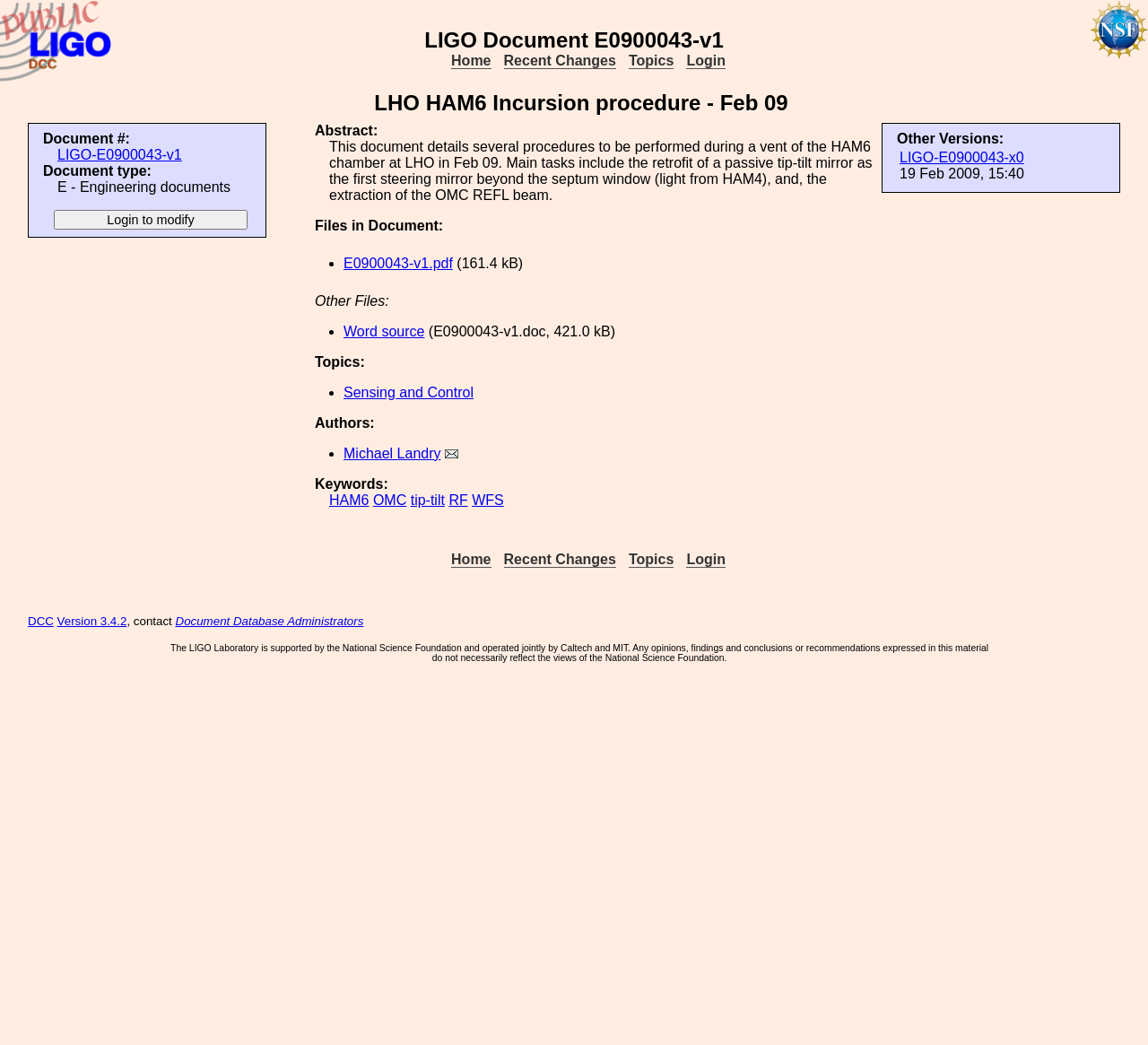Please identify the bounding box coordinates of the element I need to click to follow this instruction: "Click on the 'Login' button".

[0.598, 0.051, 0.632, 0.066]